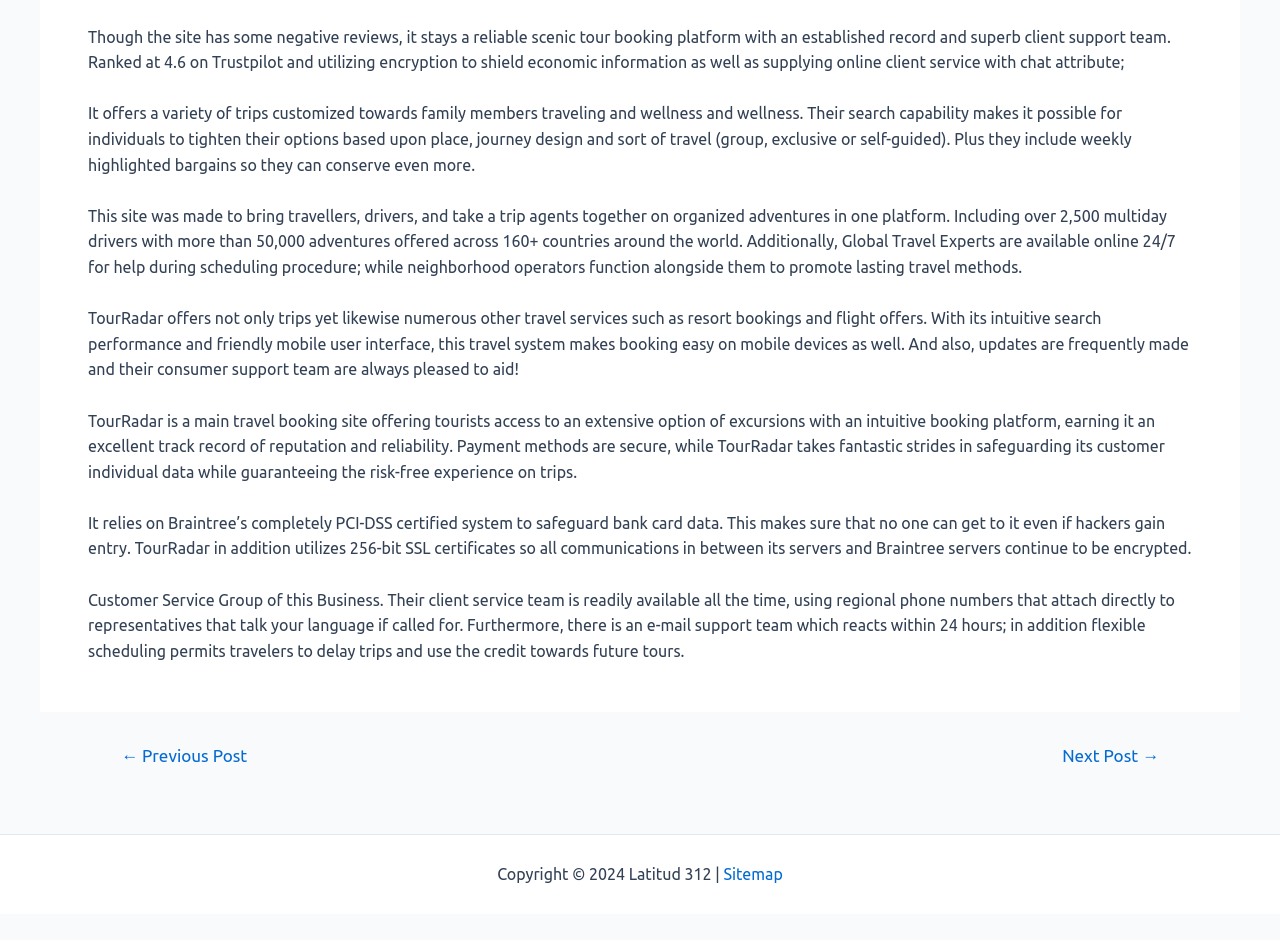What is the name of the company that owns the copyright?
Based on the image, answer the question in a detailed manner.

The name of the company that owns the copyright is mentioned in the StaticText element within the contentinfo element, which states 'Copyright © 2024 Latitud 312...'